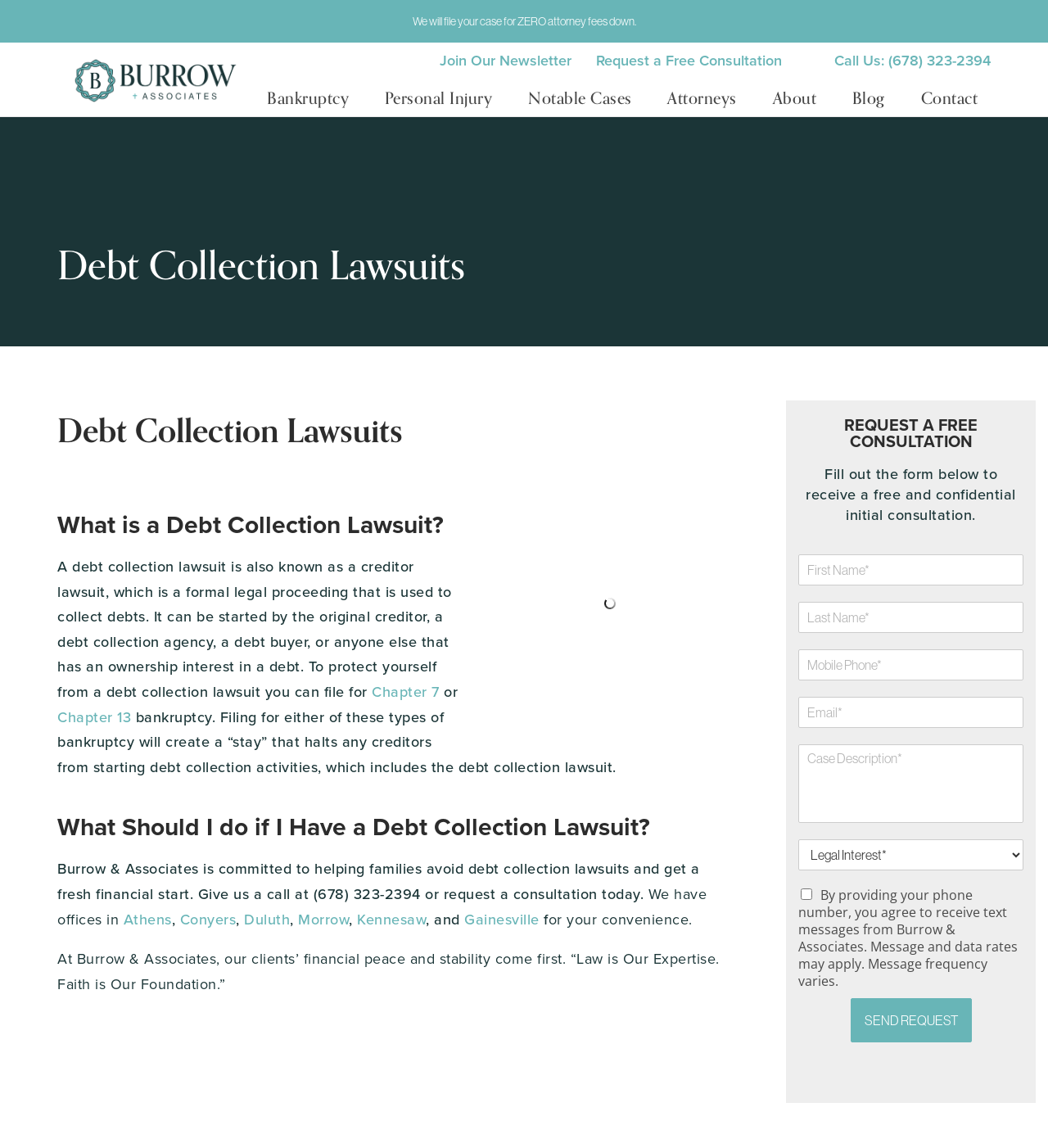What types of bankruptcy can protect you from a debt collection lawsuit?
Please use the image to provide a one-word or short phrase answer.

Chapter 7 and Chapter 13